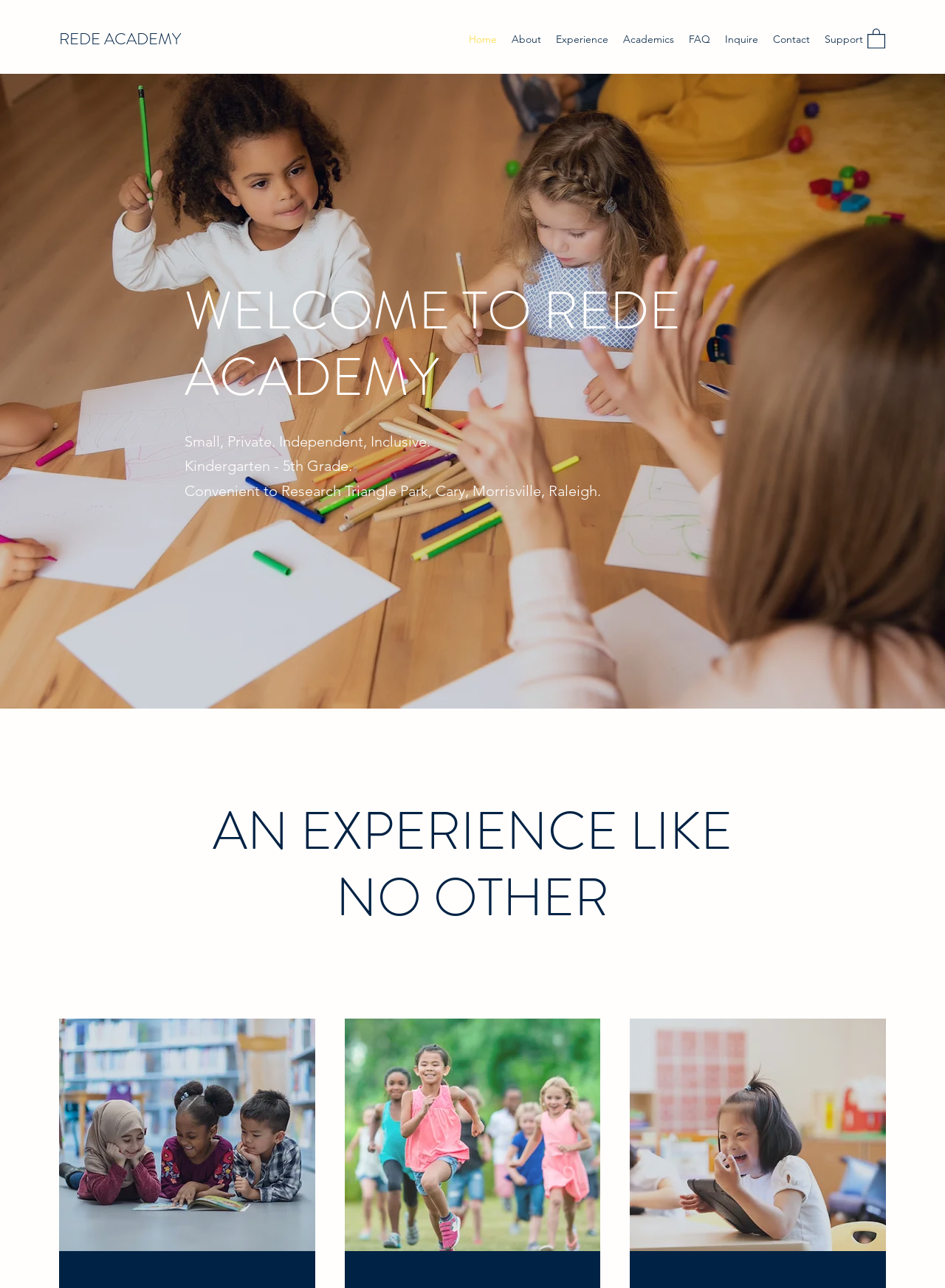Identify the text that serves as the heading for the webpage and generate it.

WELCOME TO REDE ACADEMY